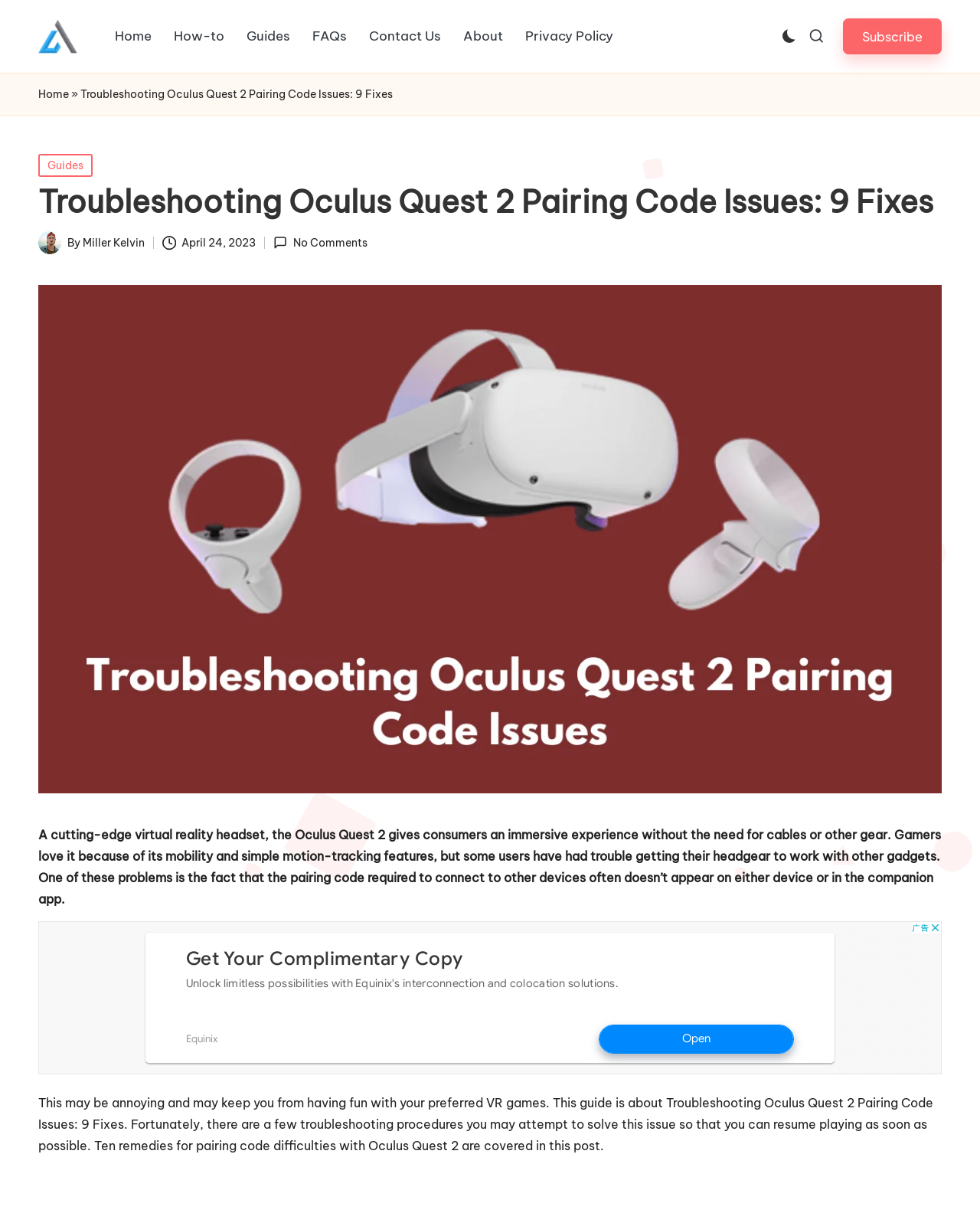Please identify the bounding box coordinates of the element's region that needs to be clicked to fulfill the following instruction: "Search for something". The bounding box coordinates should consist of four float numbers between 0 and 1, i.e., [left, top, right, bottom].

[0.825, 0.023, 0.841, 0.036]